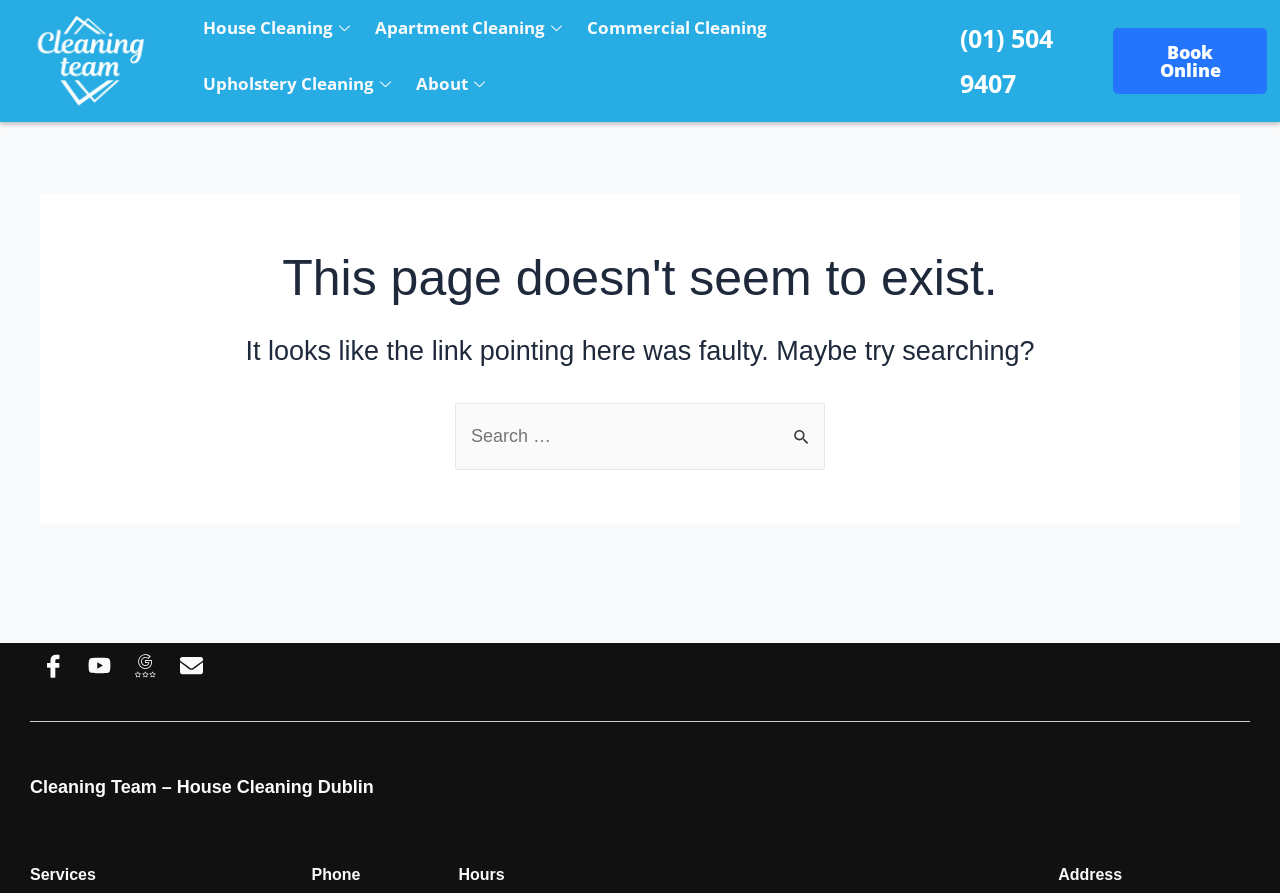What is the company name? Refer to the image and provide a one-word or short phrase answer.

Cleaning Team